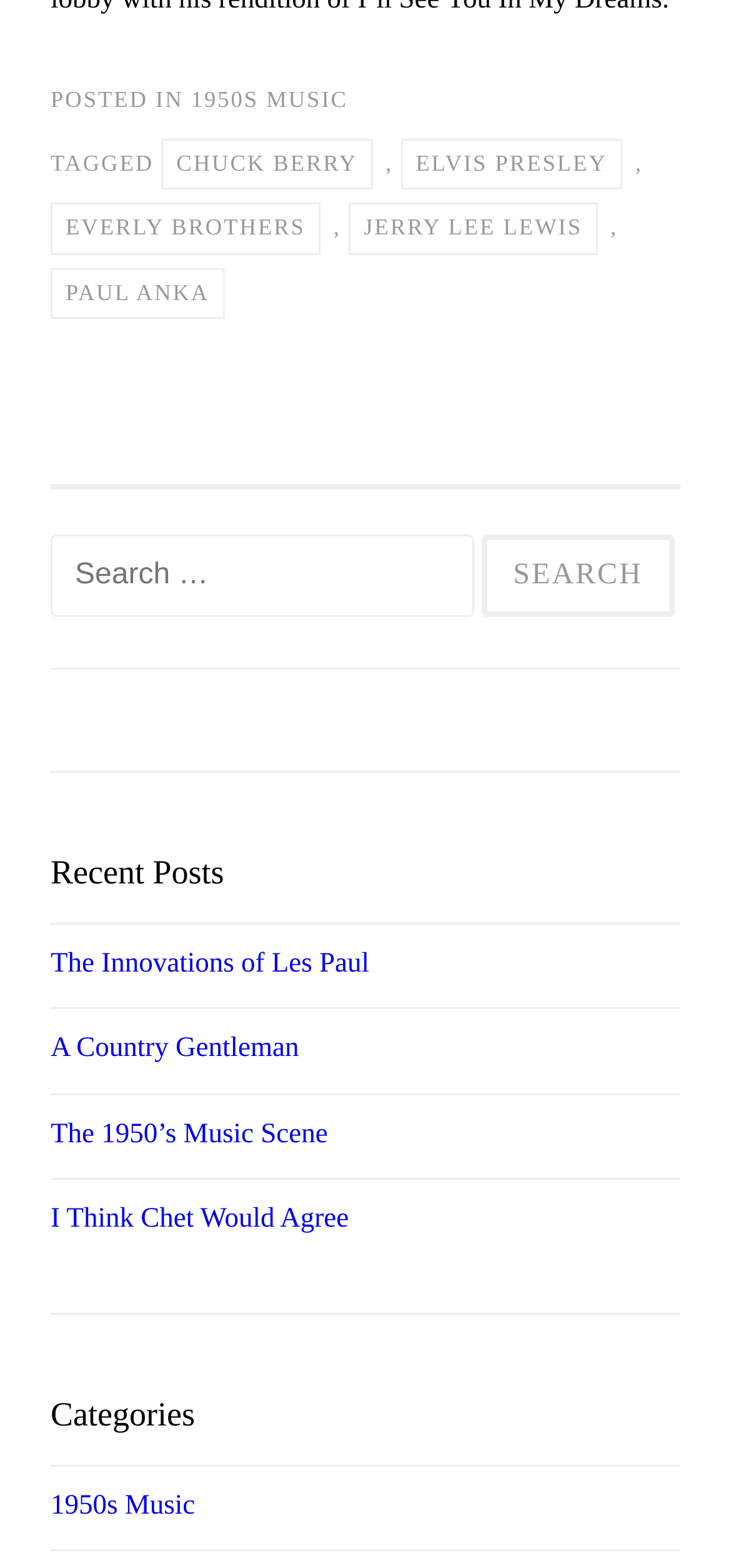Bounding box coordinates are given in the format (top-left x, top-left y, bottom-right x, bottom-right y). All values should be floating point numbers between 0 and 1. Provide the bounding box coordinate for the UI element described as: A Country Gentleman

[0.069, 0.659, 0.409, 0.678]